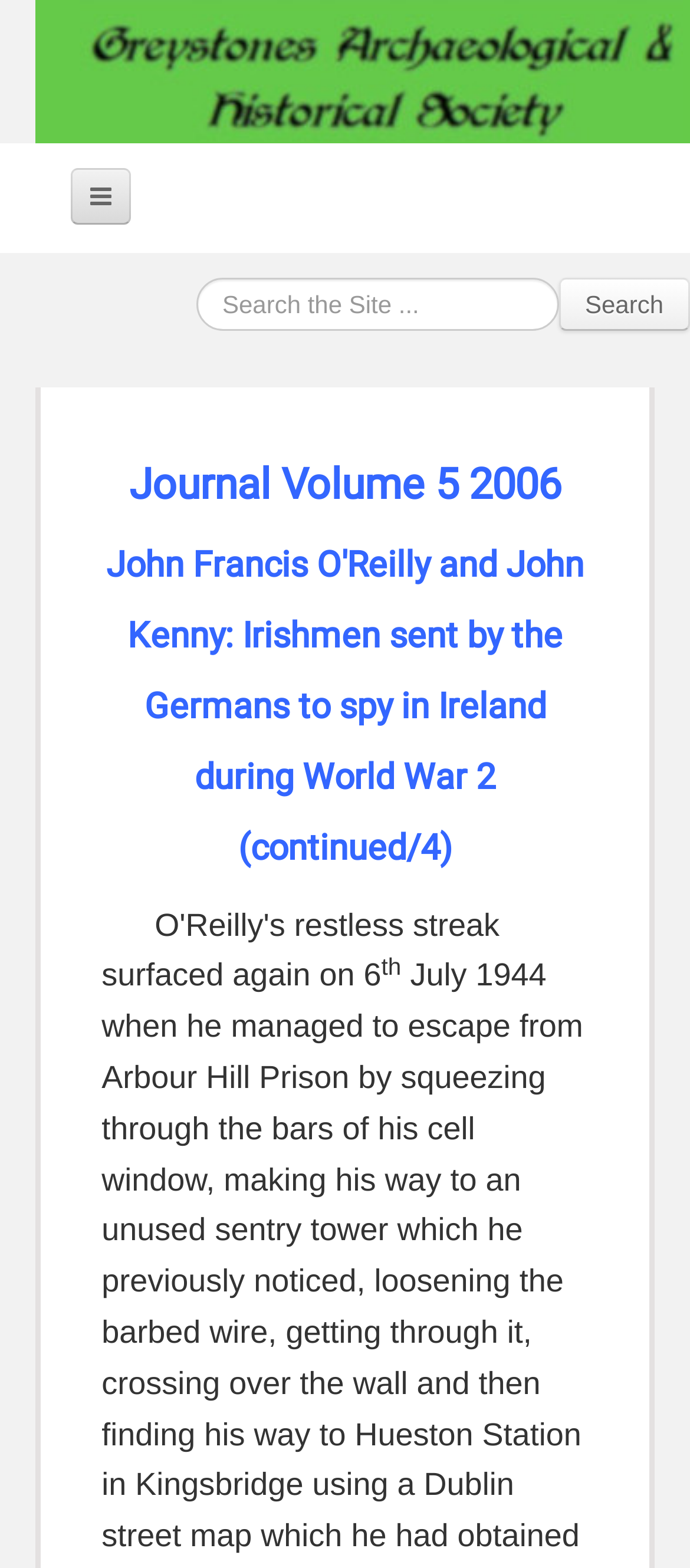Provide an in-depth description of the elements and layout of the webpage.

The webpage is about the Greystones Archaeological & Historical Society, with a focus on County Wicklow and Greystones. At the top left, there is a link to the society's homepage. Next to it, there is a button with an icon. Below these elements, there is a navigation menu with 9 links: Home, Activities, Publications, Events, Journals, Our Past, Sources, Genealogy, and Miscellaneous, arranged horizontally from left to right. 

On the right side of the navigation menu, there is a search box with a placeholder text "Search..." and a search button next to it. Below the navigation menu, there is a heading that reads "Journal Volume 5 2006". Underneath the heading, there is a subheading that describes an article about two Irishmen sent by the Germans to spy in Ireland during World War 2. The subheading is quite long and takes up several lines. There is a superscript symbol at the end of the subheading.